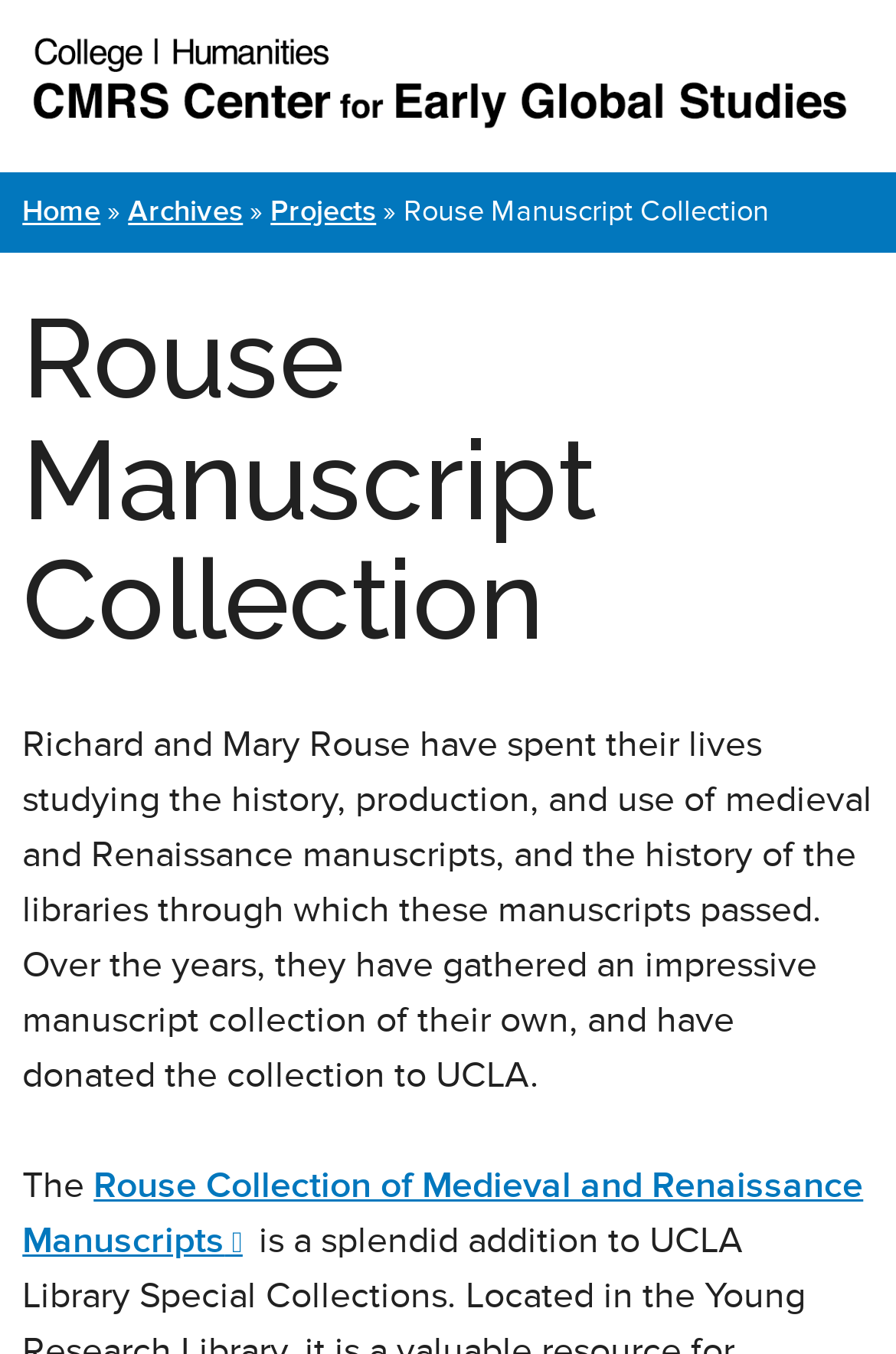Identify the coordinates of the bounding box for the element described below: "Projects". Return the coordinates as four float numbers between 0 and 1: [left, top, right, bottom].

[0.302, 0.144, 0.42, 0.167]